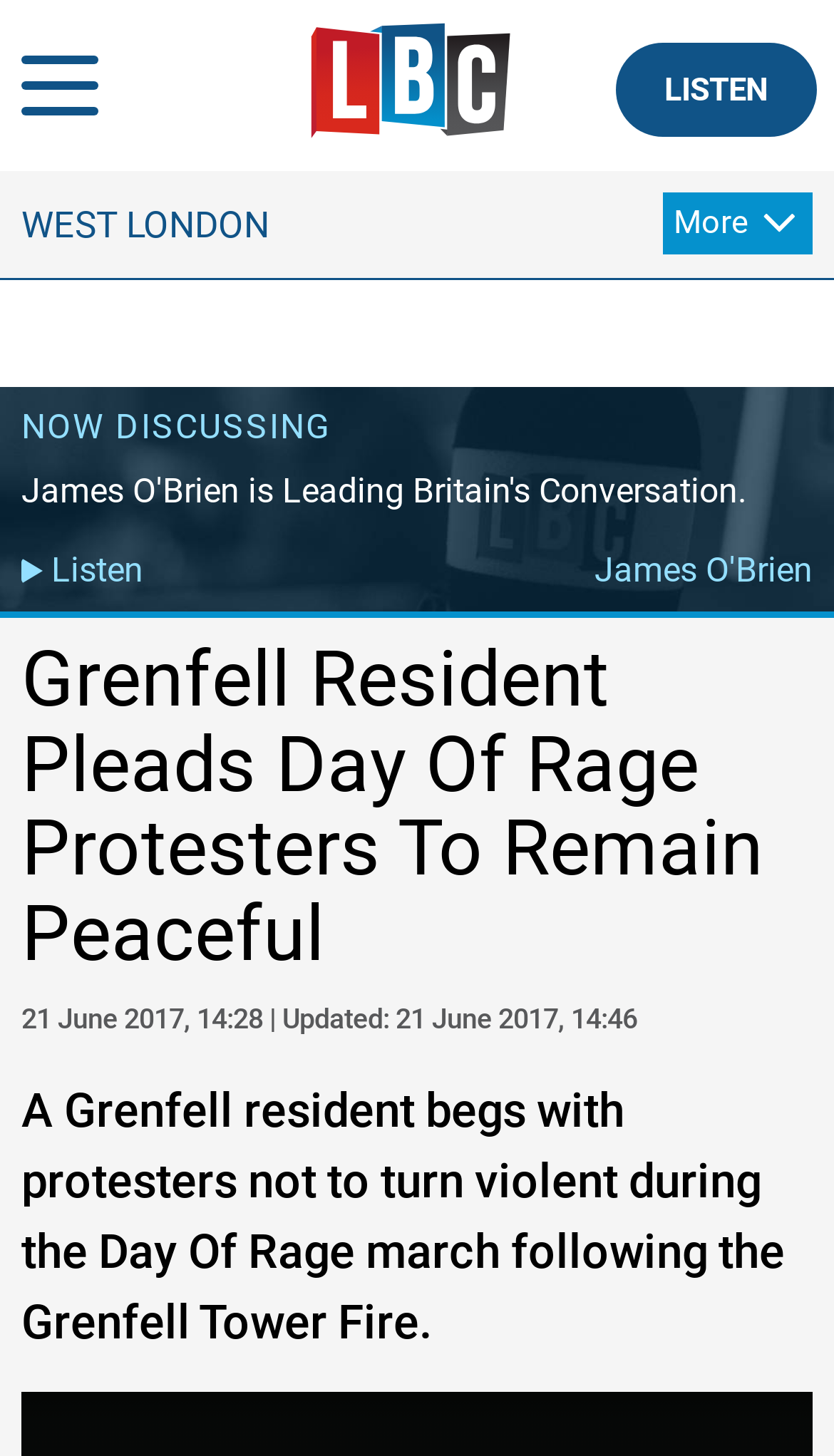What is the date of the article?
Based on the visual content, answer with a single word or a brief phrase.

21 June 2017